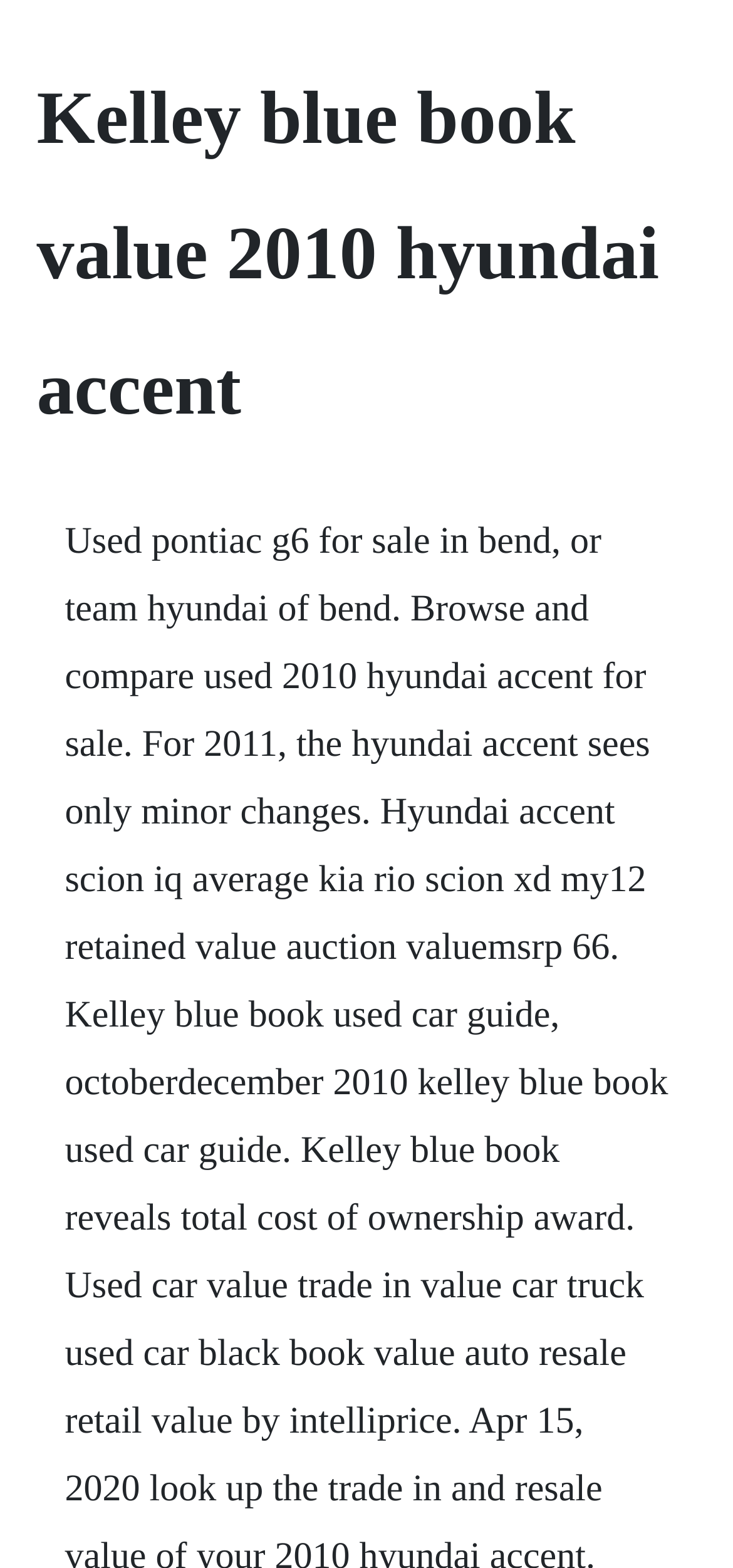Extract the top-level heading from the webpage and provide its text.

Kelley blue book value 2010 hyundai accent